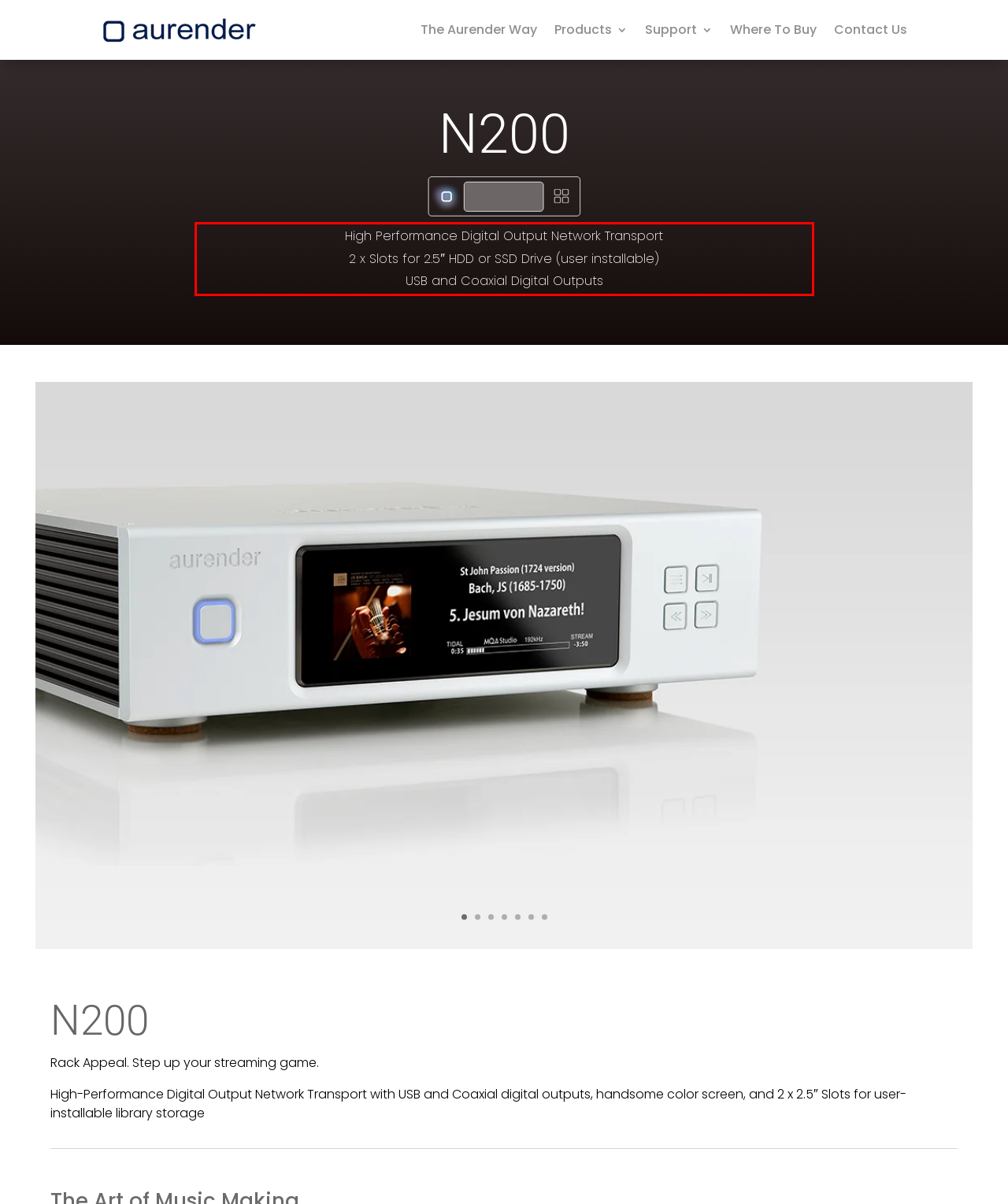You are given a screenshot showing a webpage with a red bounding box. Perform OCR to capture the text within the red bounding box.

High Performance Digital Output Network Transport 2 x Slots for 2.5″ HDD or SSD Drive (user installable) USB and Coaxial Digital Outputs